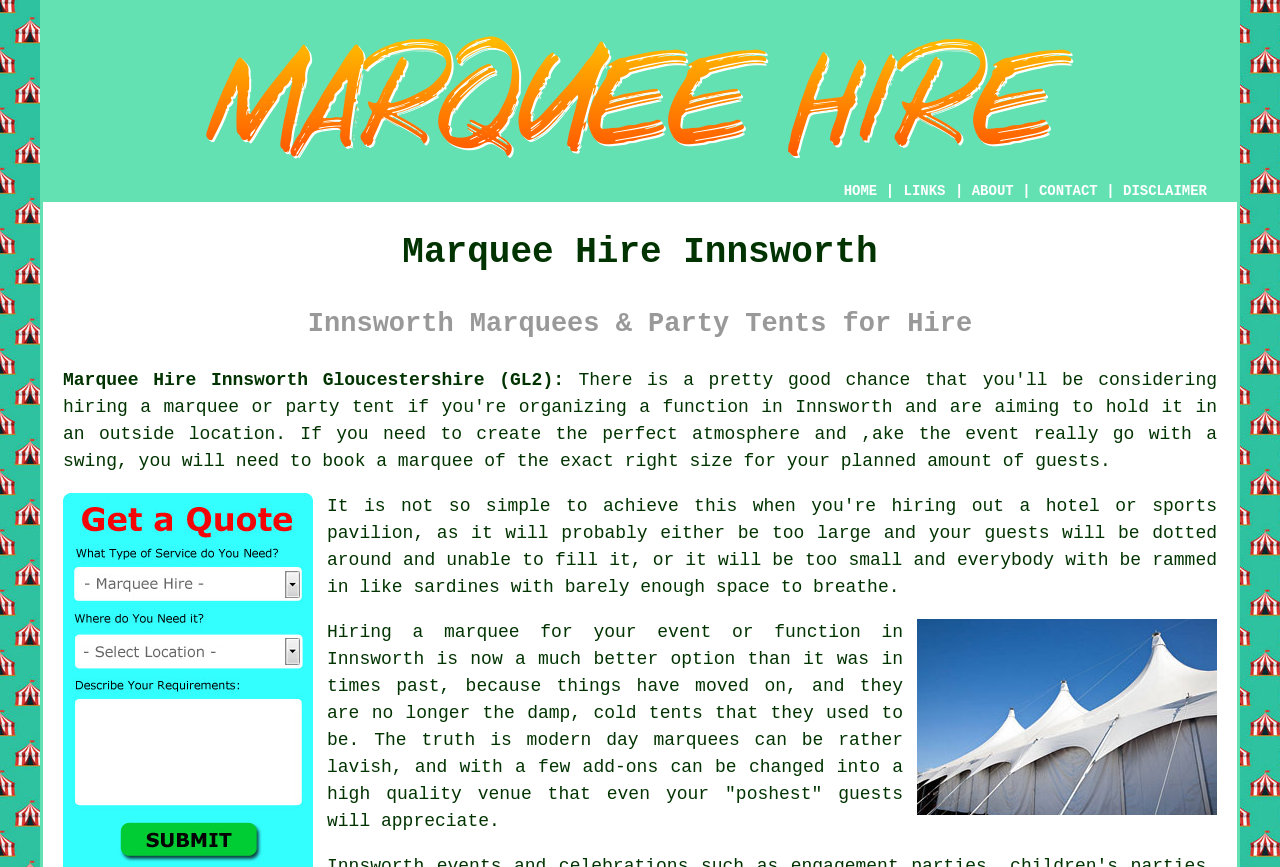Find the bounding box coordinates for the area you need to click to carry out the instruction: "Search for something". The coordinates should be four float numbers between 0 and 1, indicated as [left, top, right, bottom].

None